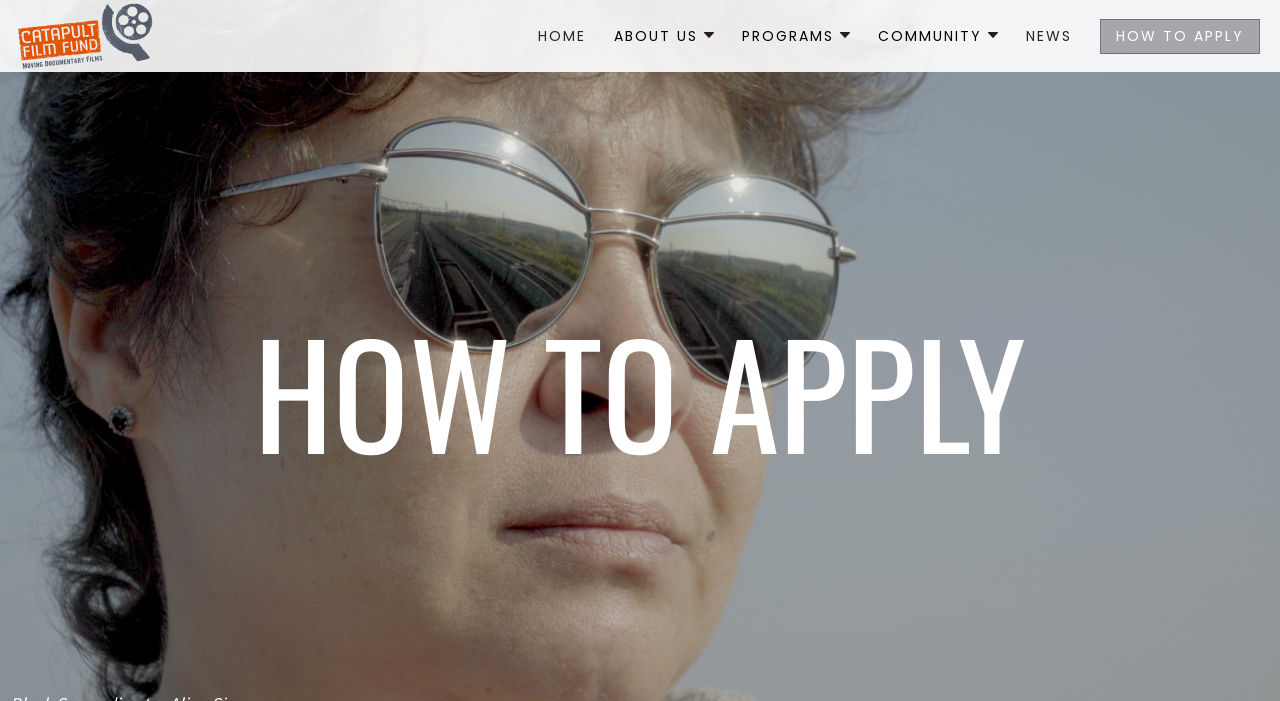What is the current page about?
Please provide a detailed and comprehensive answer to the question.

The current page is about 'How to Apply' as indicated by the heading at the top of the page, which says 'HOW TO APPLY'.